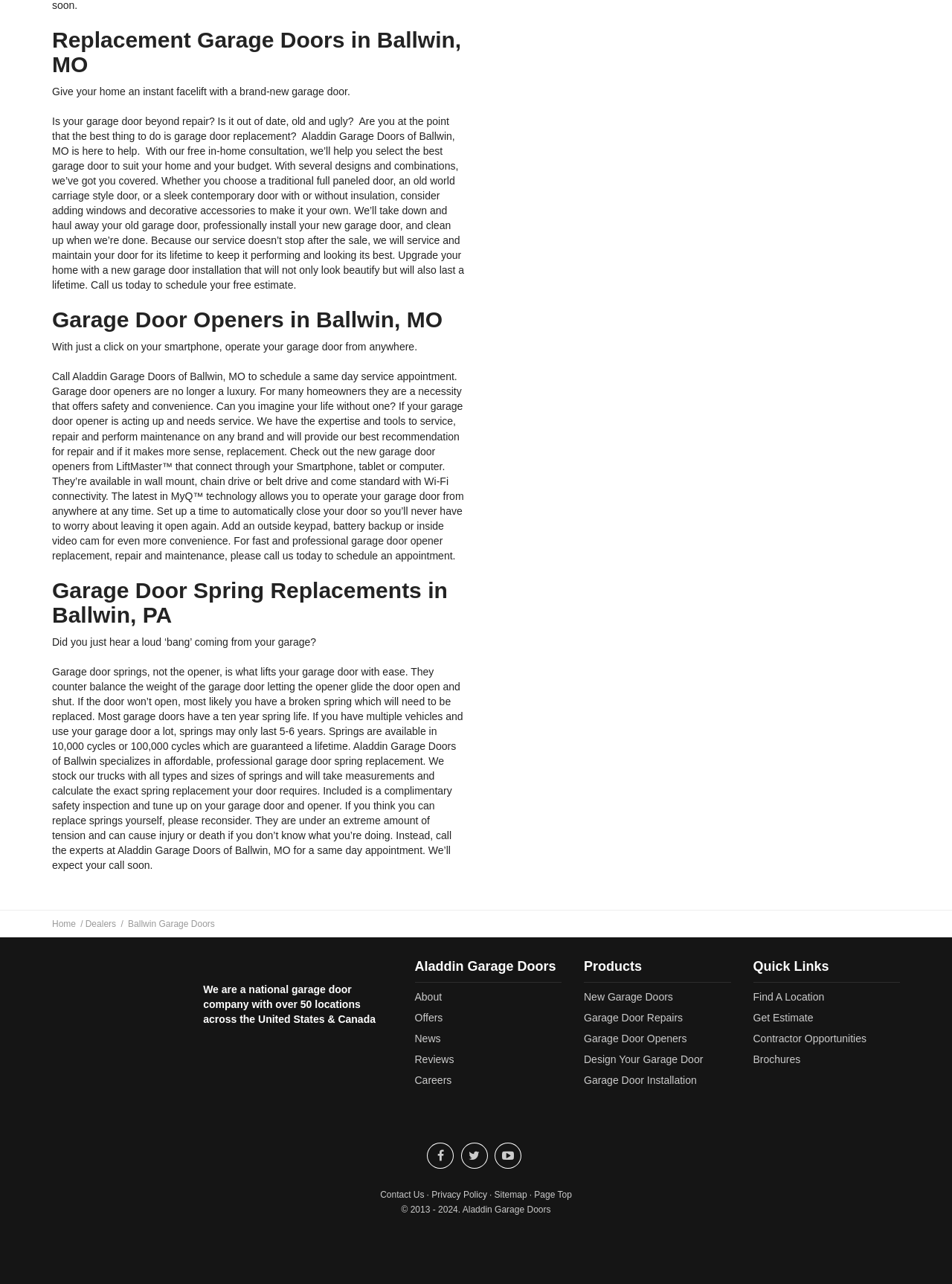Please identify the bounding box coordinates of the element's region that needs to be clicked to fulfill the following instruction: "Click on 'Home'". The bounding box coordinates should consist of four float numbers between 0 and 1, i.e., [left, top, right, bottom].

[0.055, 0.715, 0.08, 0.724]